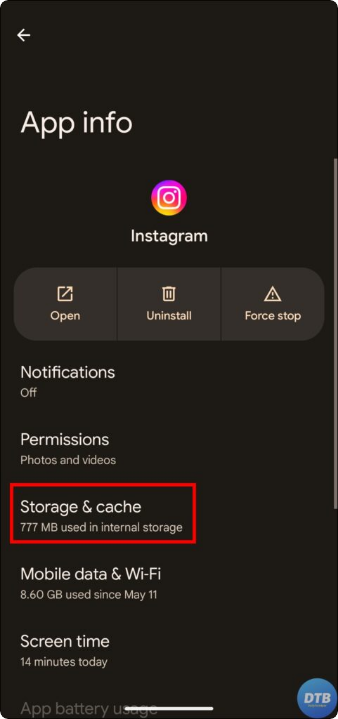What is the purpose of the 'Storage & cache' section?
Can you give a detailed and elaborate answer to the question?

The 'Storage & cache' section is highlighted in red and shows that 777 MB of internal storage is currently used by the app, which is crucial for managing device storage and optimizing app performance, providing users with information to efficiently manage their device's storage capacity.